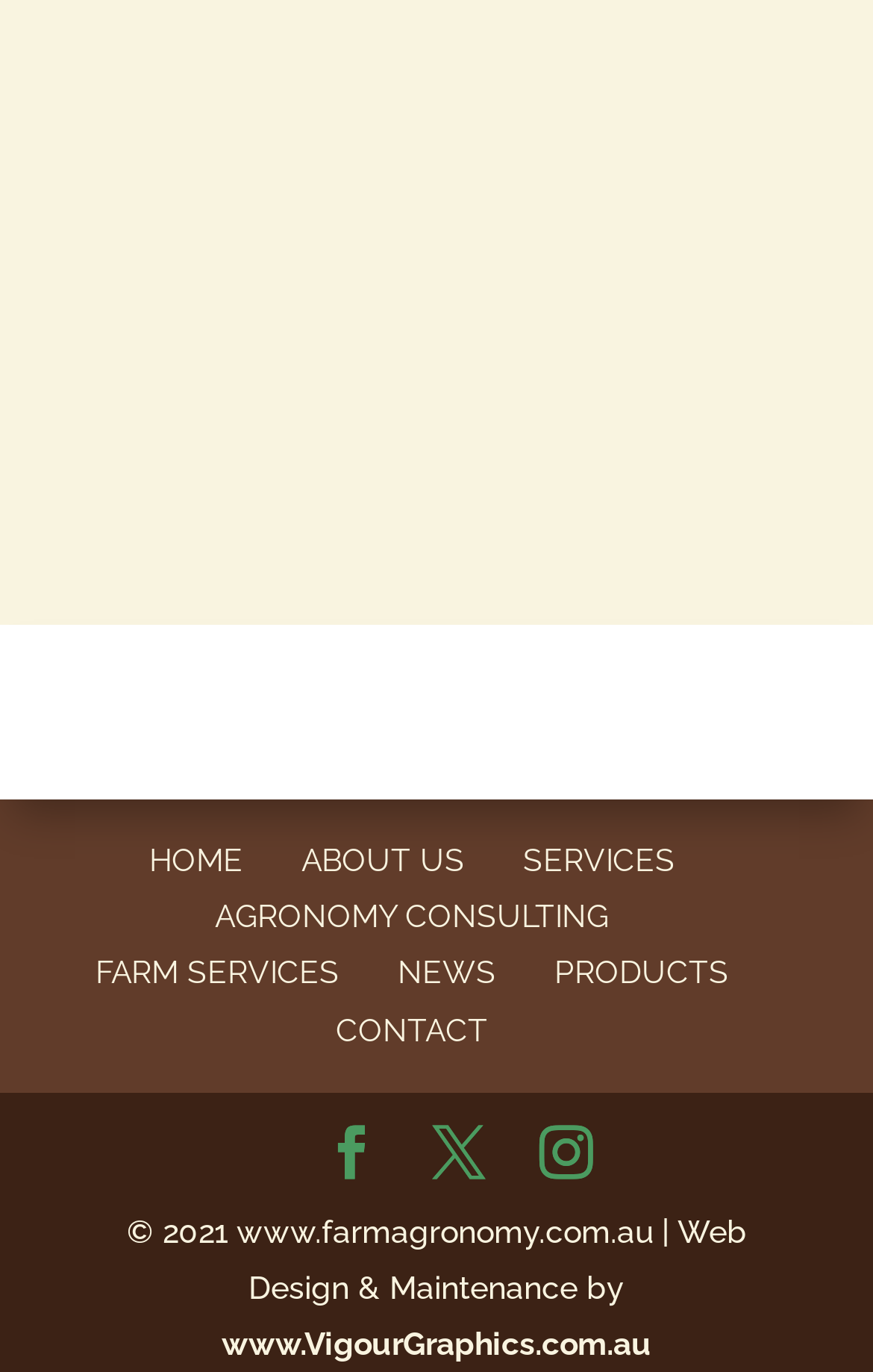Calculate the bounding box coordinates of the UI element given the description: "Home".

[0.171, 0.614, 0.278, 0.64]